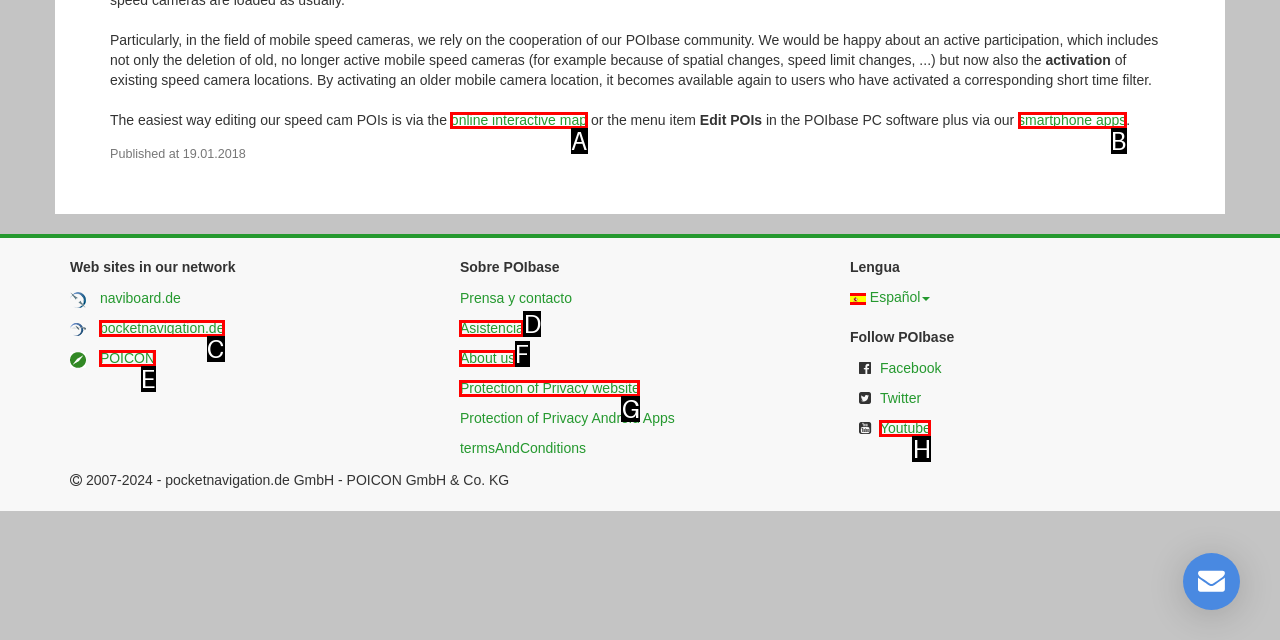Identify the matching UI element based on the description: online interactive map
Reply with the letter from the available choices.

A